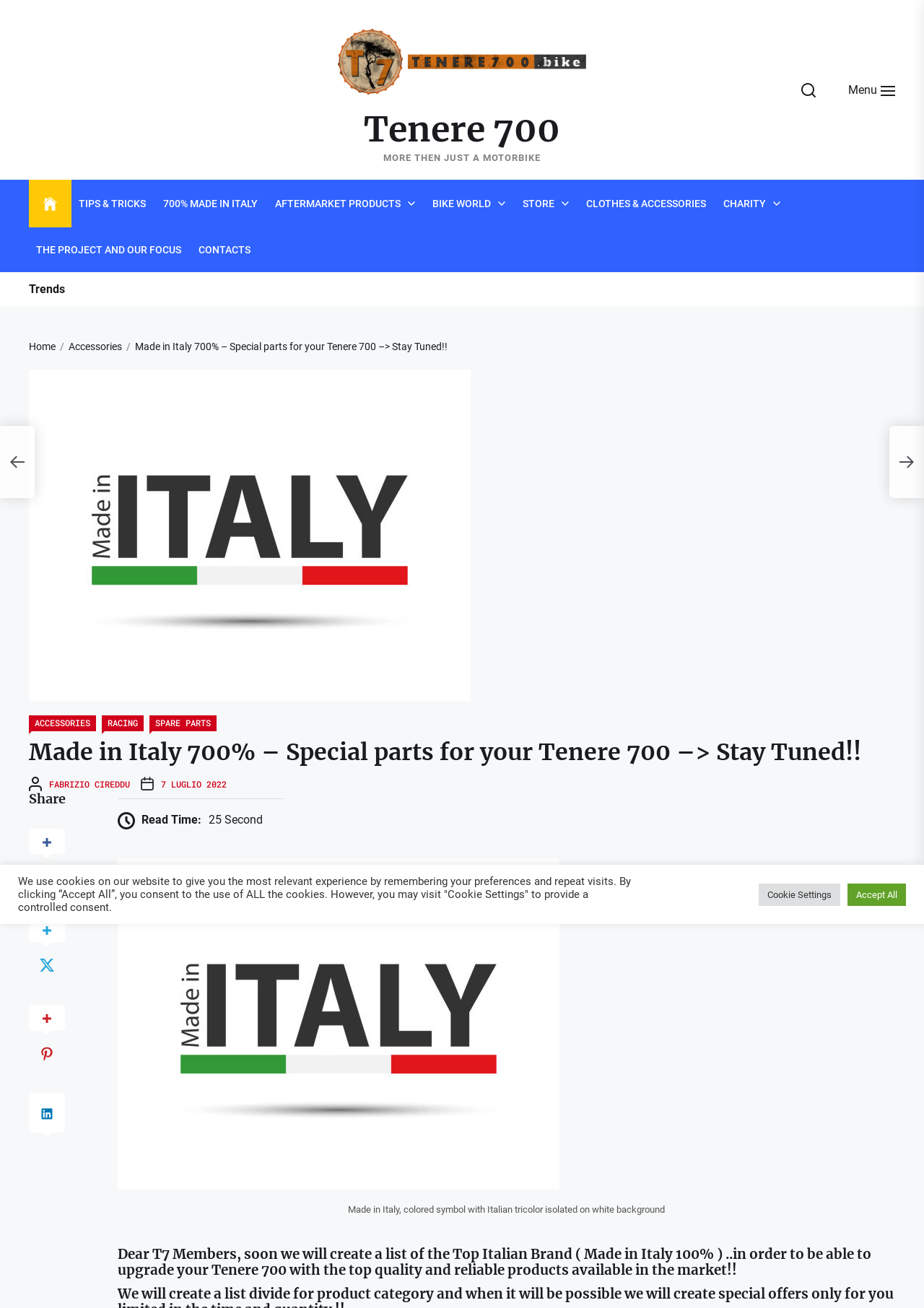Determine the coordinates of the bounding box for the clickable area needed to execute this instruction: "Check the related content 'Fetch the row count in DDT driver'".

None